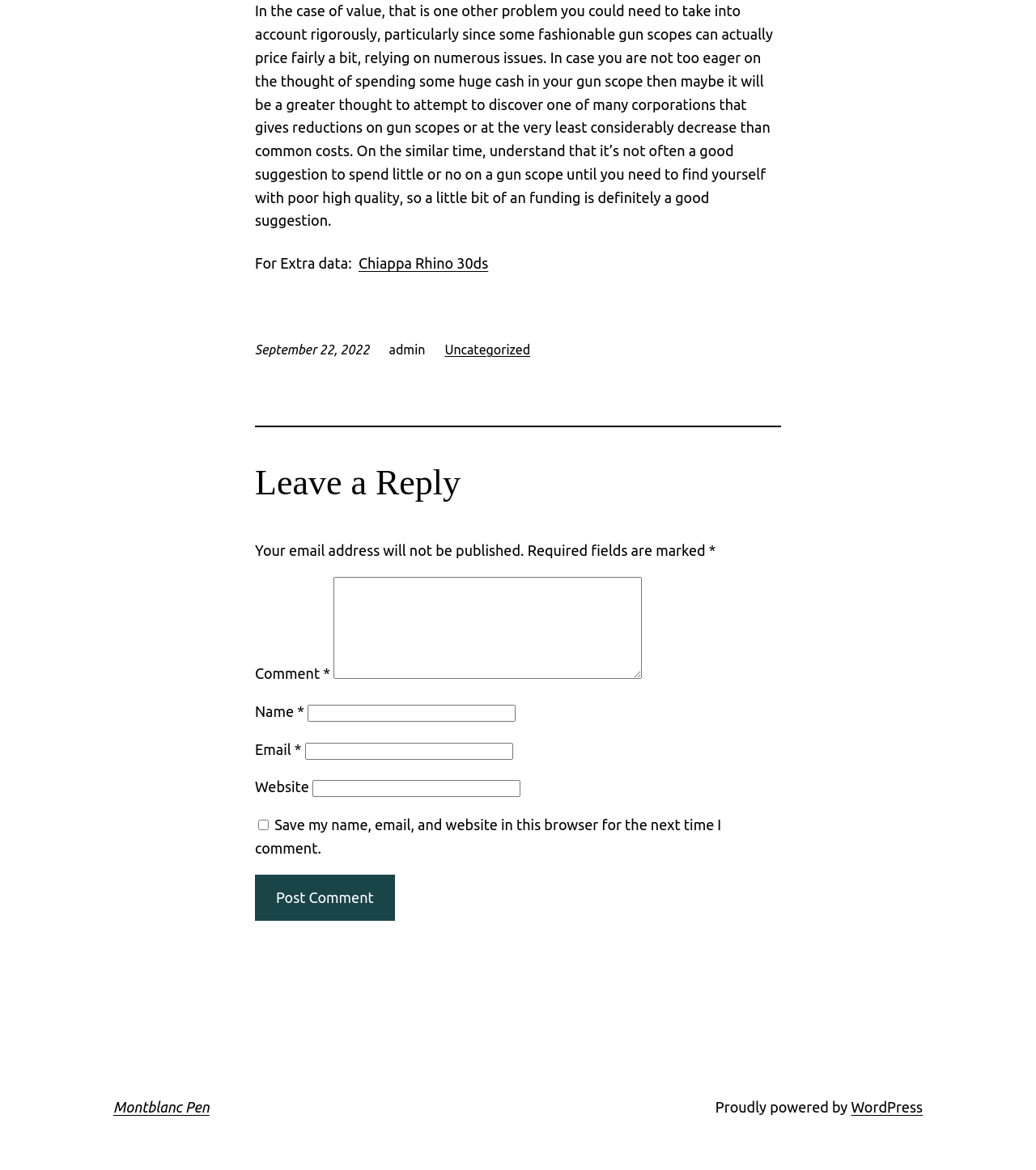Given the description: "Download Donation Form", determine the bounding box coordinates of the UI element. The coordinates should be formatted as four float numbers between 0 and 1, [left, top, right, bottom].

None